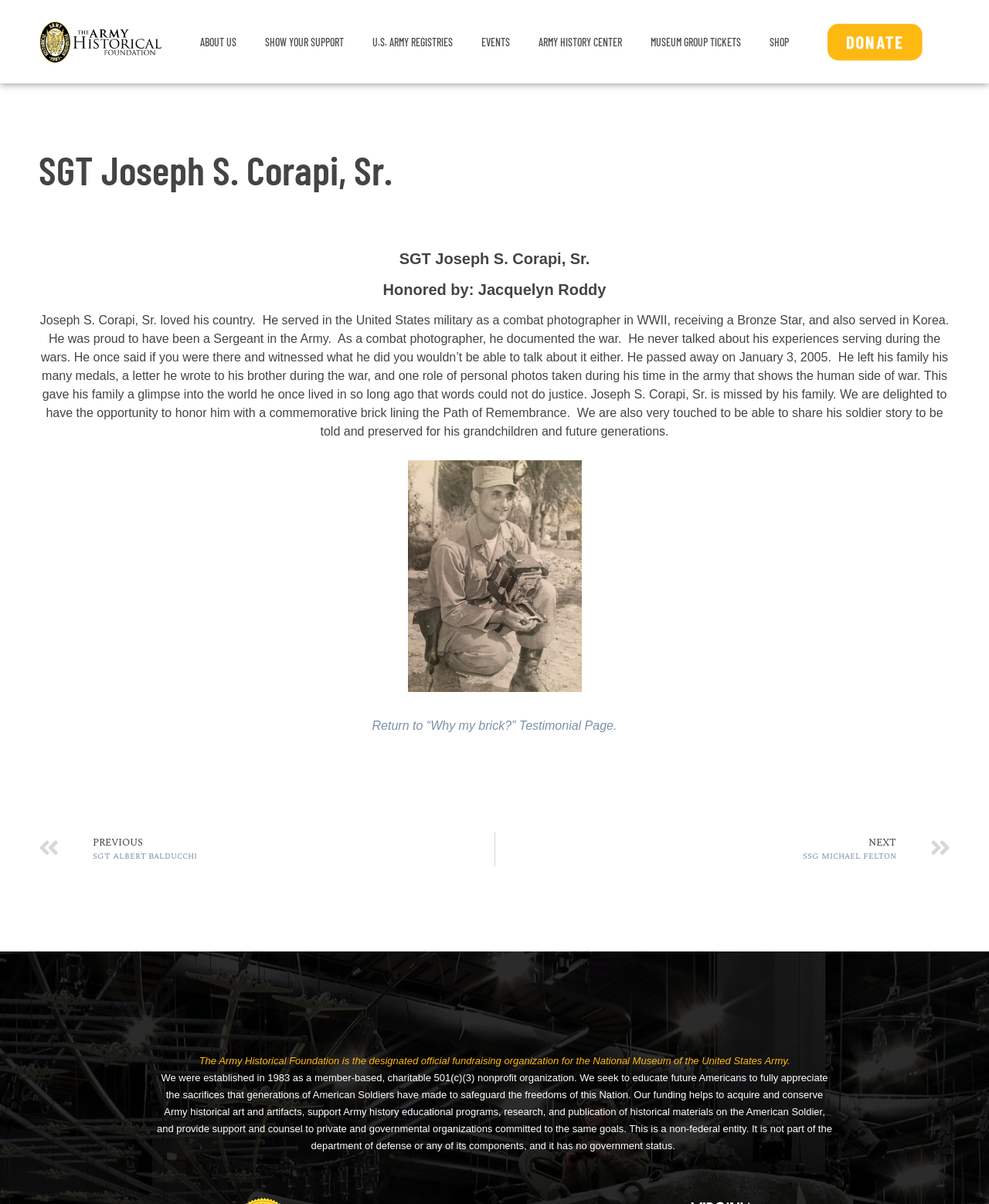Look at the image and answer the question in detail:
What was Joseph S. Corapi, Sr.'s occupation?

Based on the webpage content, it is mentioned that Joseph S. Corapi, Sr. 'served in the United States military as a combat photographer in WWII'. This indicates that his occupation was a combat photographer.